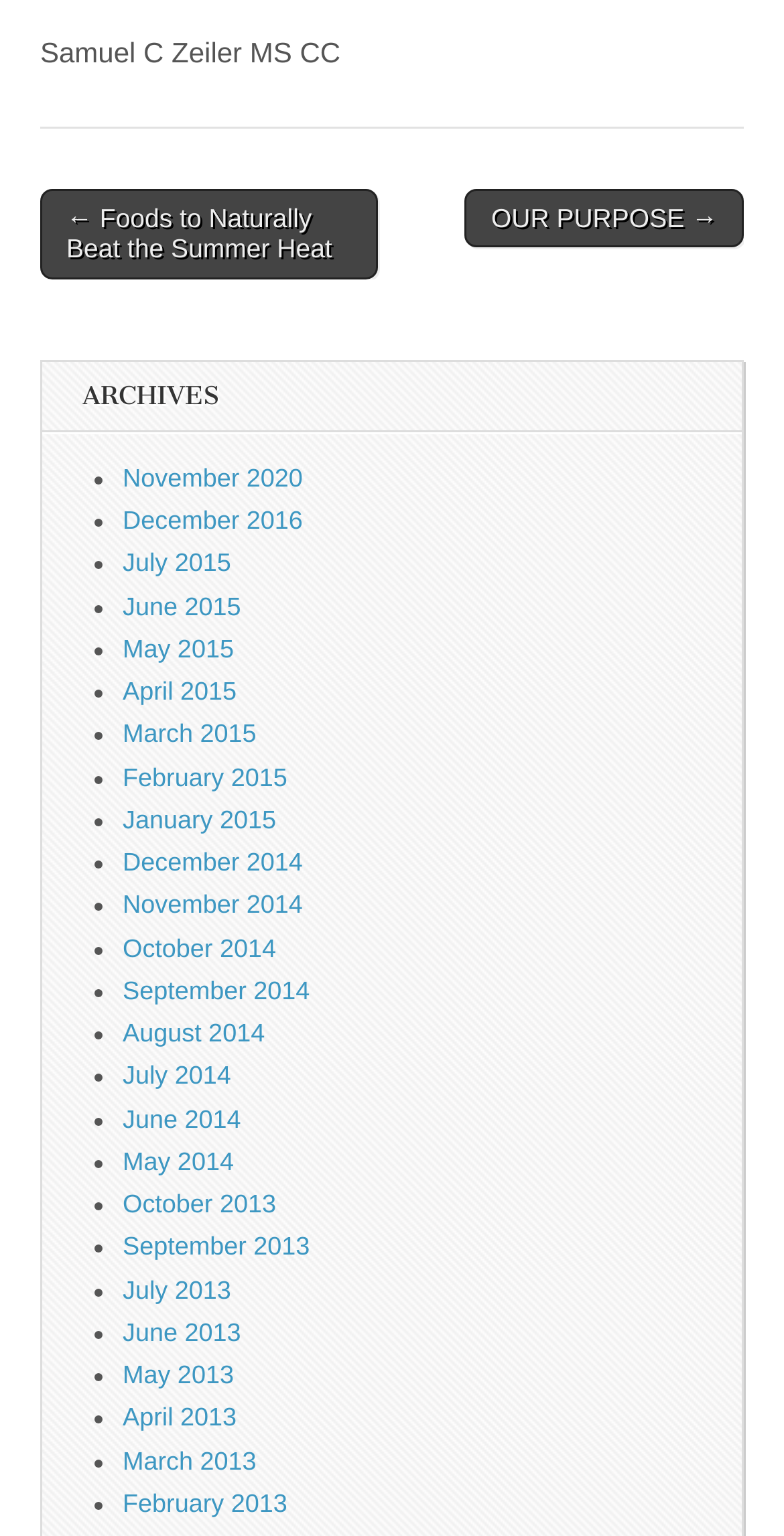How many archive links are there?
Answer the question with a single word or phrase by looking at the picture.

22